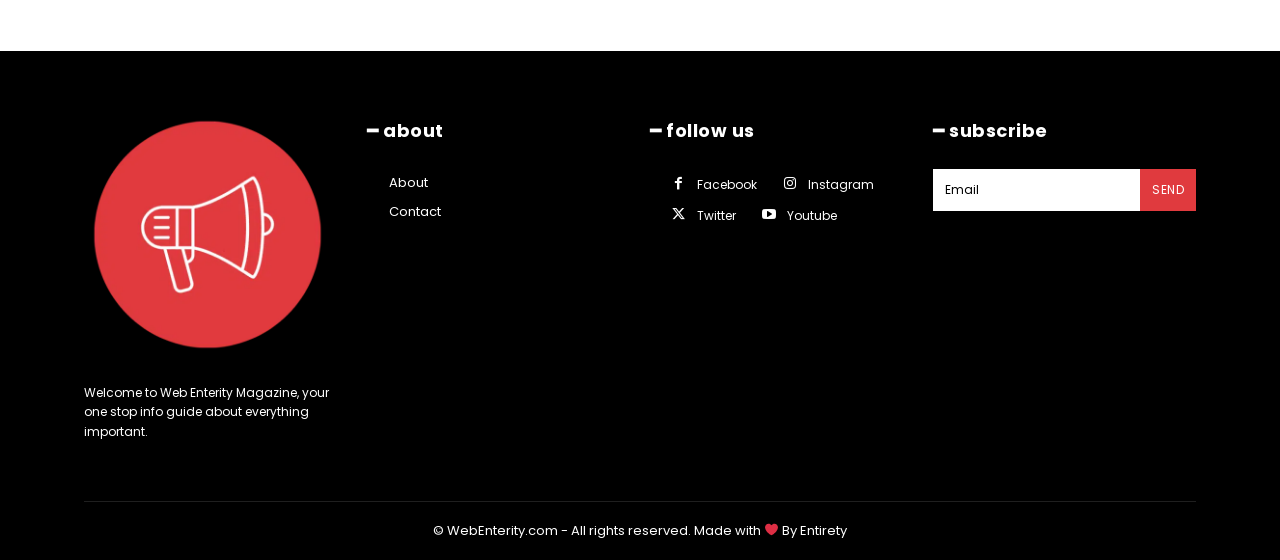Can you provide the bounding box coordinates for the element that should be clicked to implement the instruction: "Visit Facebook page"?

[0.545, 0.31, 0.592, 0.347]